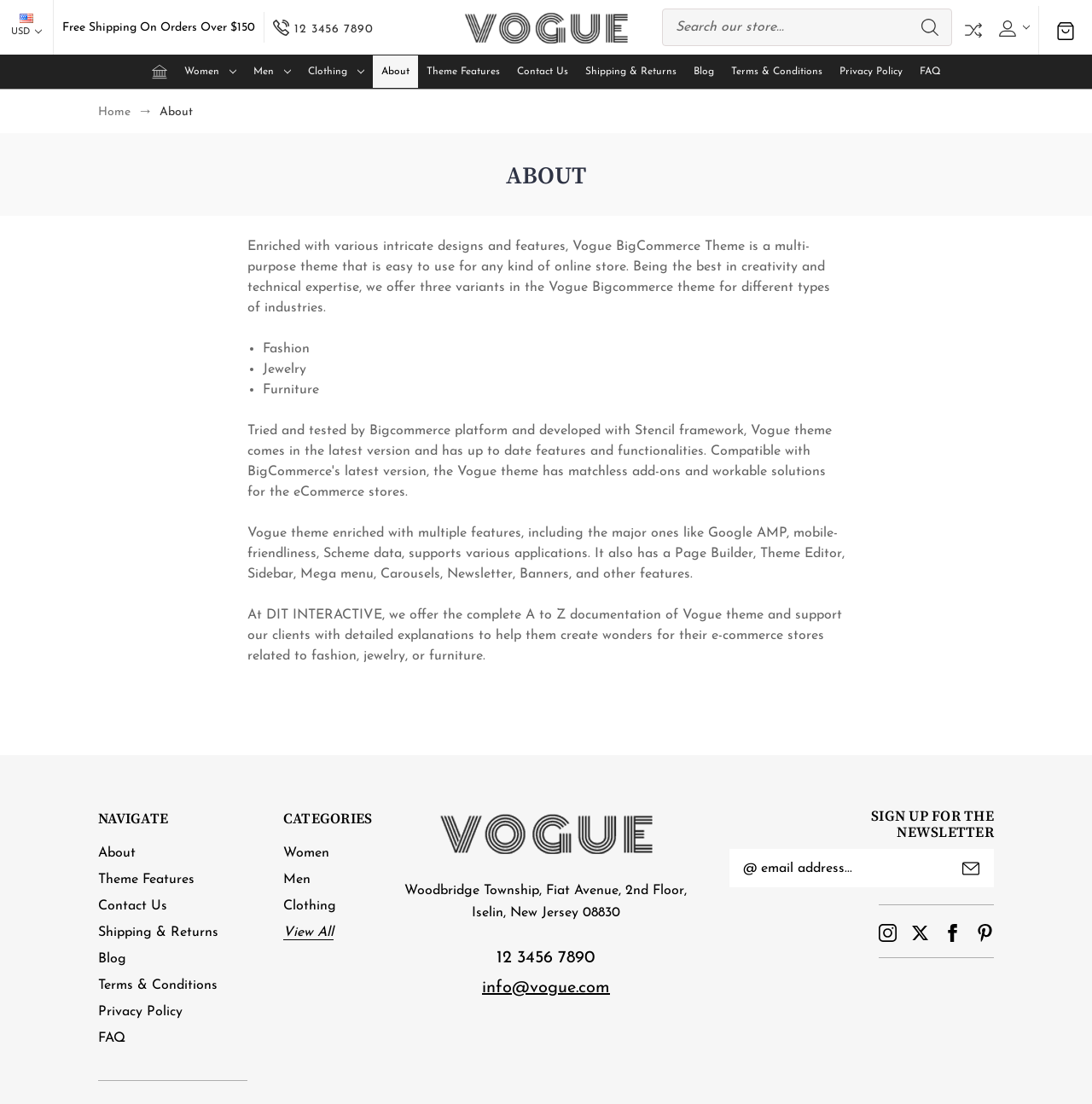What is the name of the theme?
Using the picture, provide a one-word or short phrase answer.

Vogue BigCommerce Theme